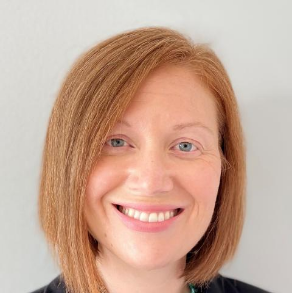Create a detailed narrative that captures the essence of the image.

This image features a professional portrait of Jennifer Koech, an individual with shoulder-length, straight red hair and a warm smile. She is dressed in a dark-colored top, and the background is a soft, neutral color, enhancing her approachable demeanor. As the International Parent Engagement Coordinator at the Office of International Enrollment Management, Jennifer plays a vital role in fostering relationships and support for international families. Her friendly expression suggests openness and readiness to engage with her community, reflecting her commitment to her position at Duke University.